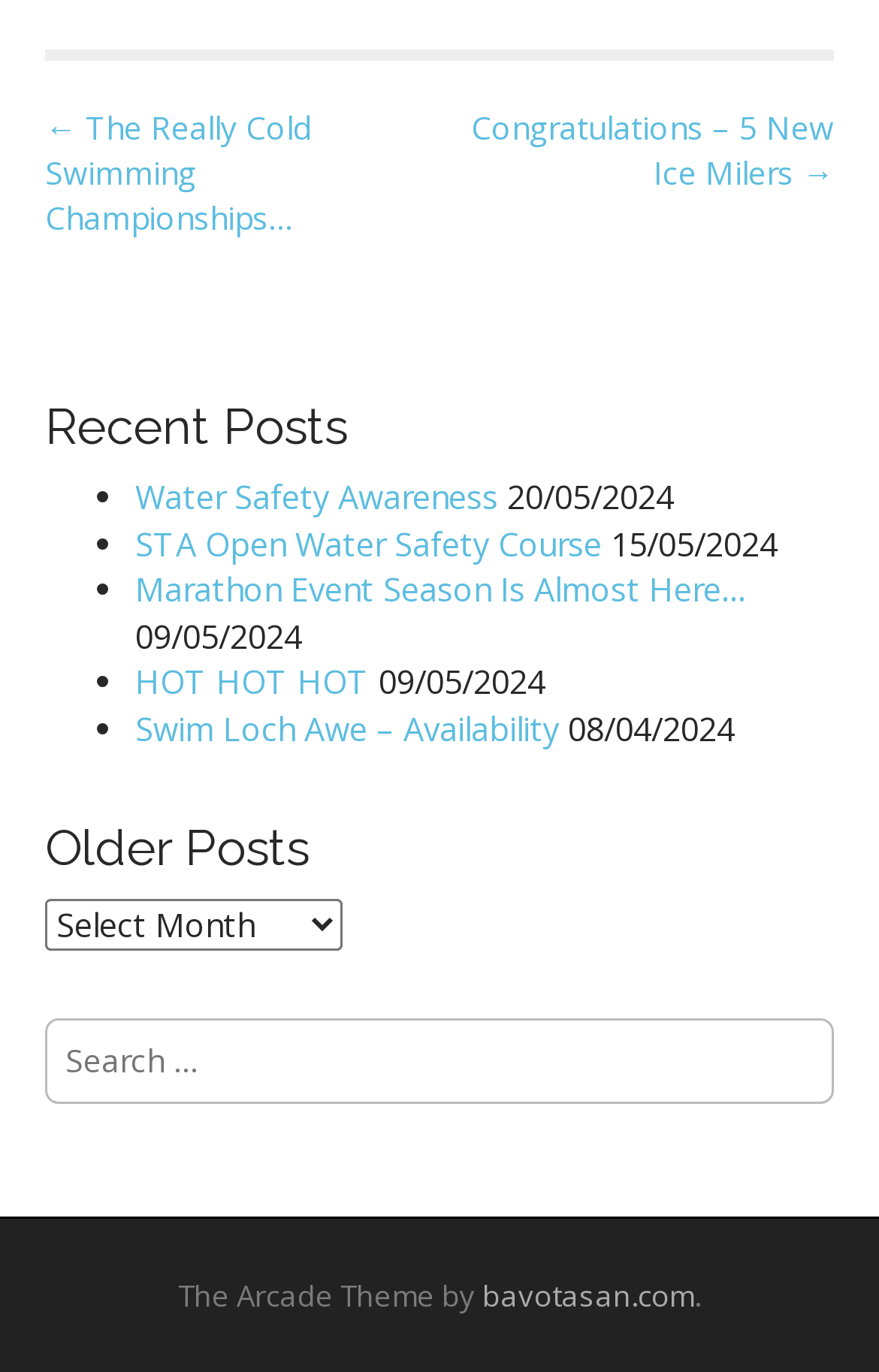Please find the bounding box coordinates of the element that must be clicked to perform the given instruction: "view older posts". The coordinates should be four float numbers from 0 to 1, i.e., [left, top, right, bottom].

[0.051, 0.598, 0.949, 0.638]